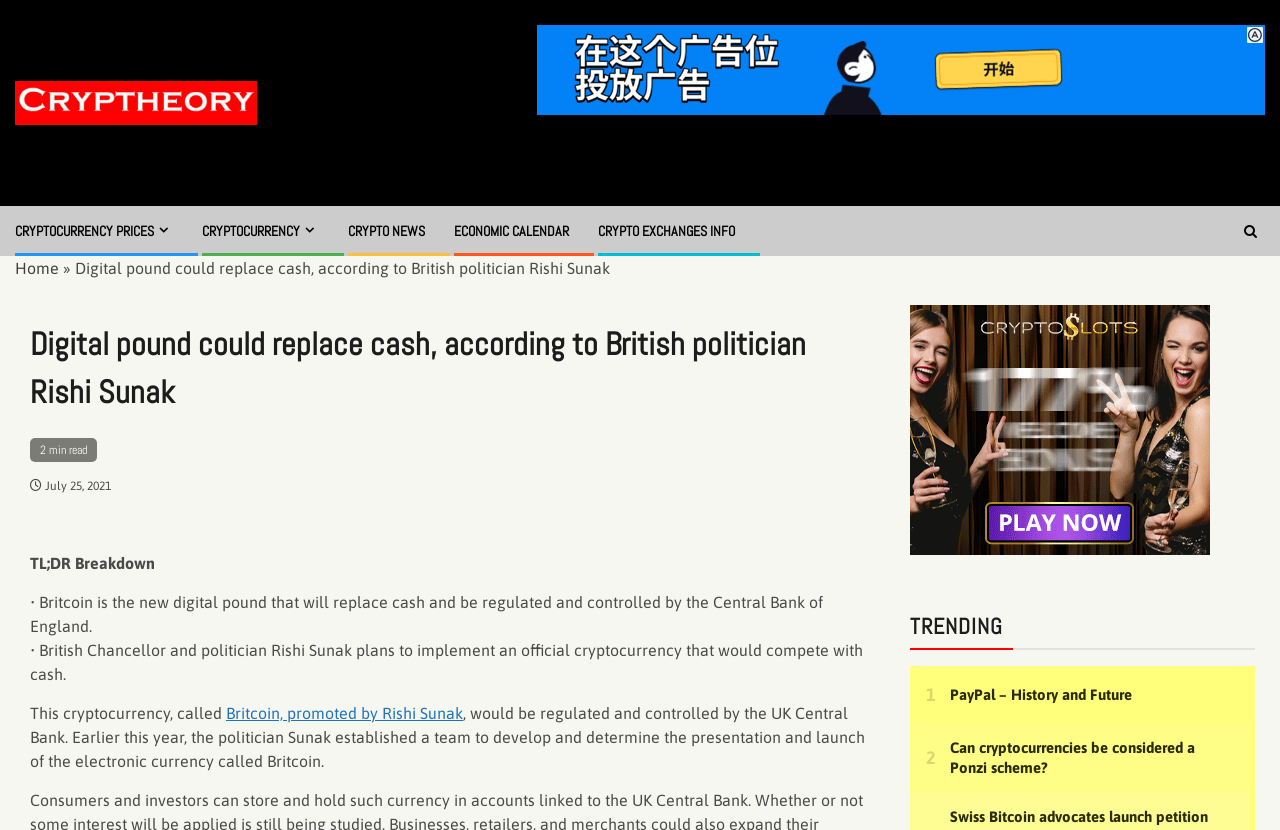What is the name of the digital pound?
Refer to the screenshot and respond with a concise word or phrase.

Britcoin